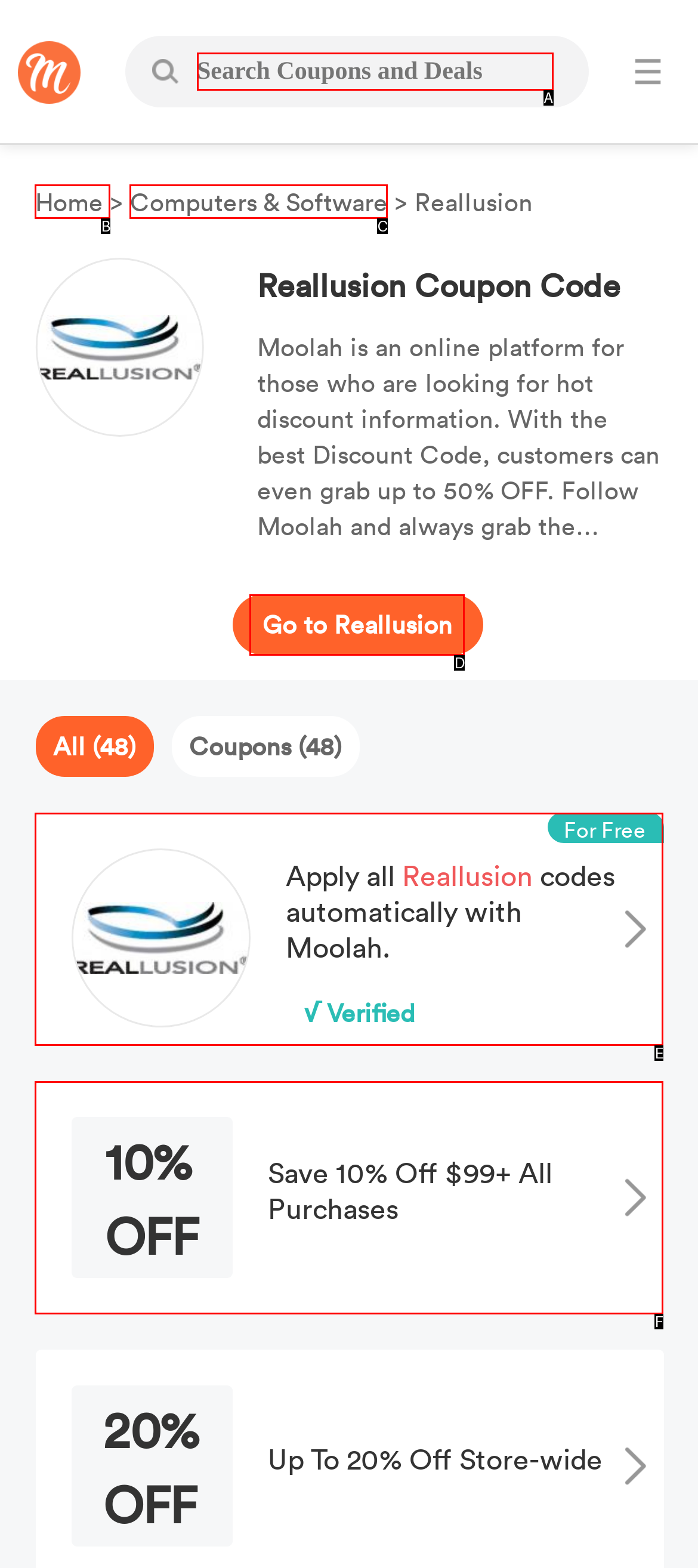Identify the letter of the UI element that corresponds to: Home
Respond with the letter of the option directly.

B